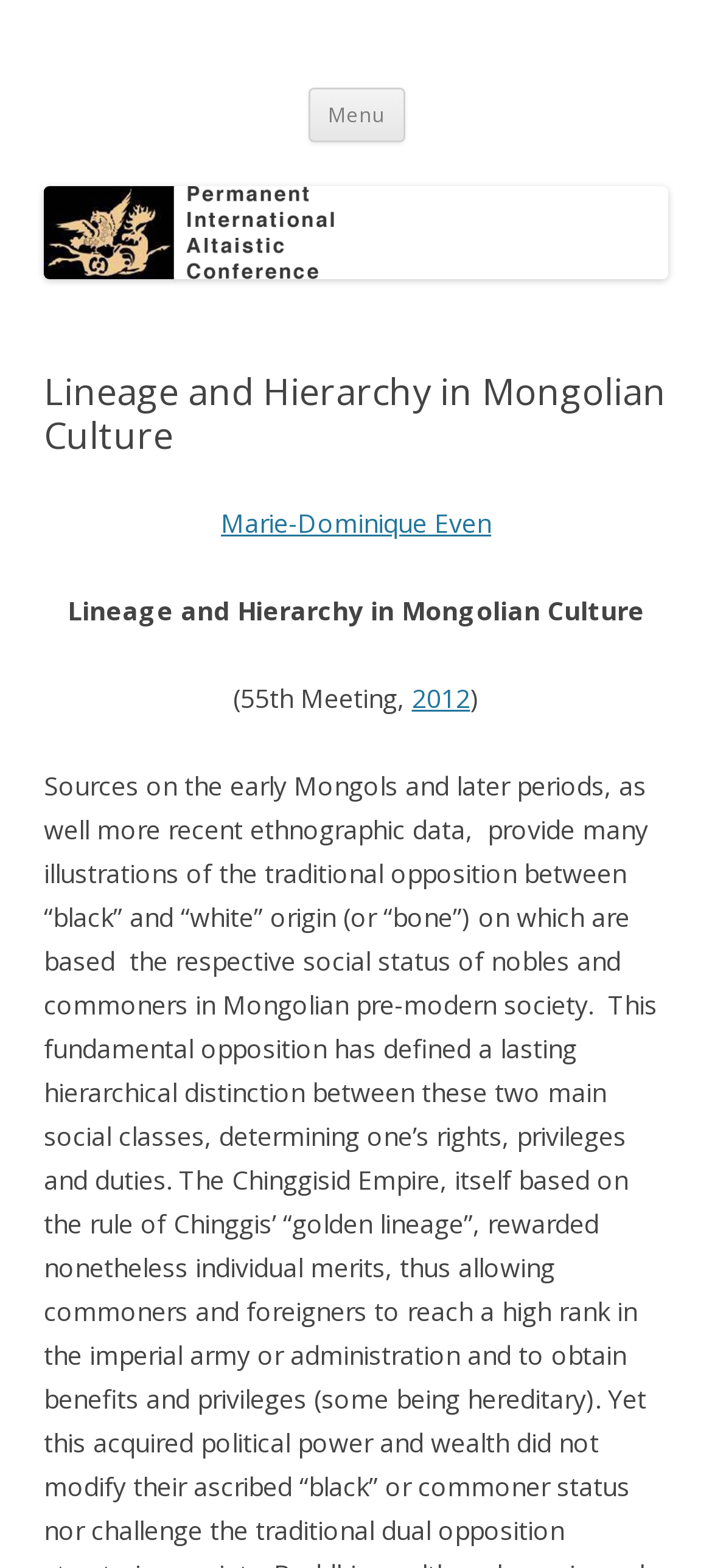Provide a one-word or short-phrase response to the question:
What is the year of the meeting?

2012